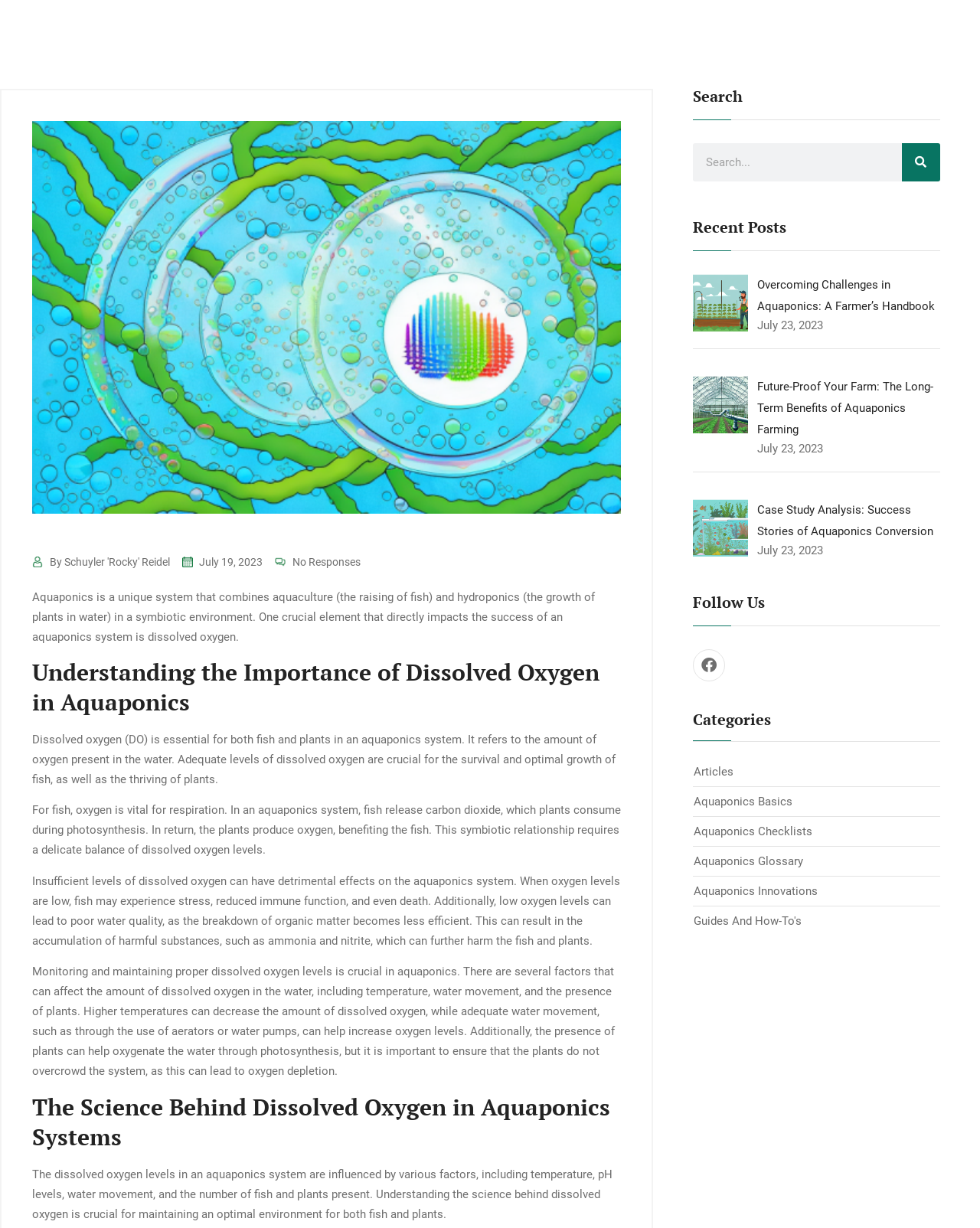Please determine the bounding box coordinates, formatted as (top-left x, top-left y, bottom-right x, bottom-right y), with all values as floating point numbers between 0 and 1. Identify the bounding box of the region described as: Search

[0.92, 0.117, 0.959, 0.148]